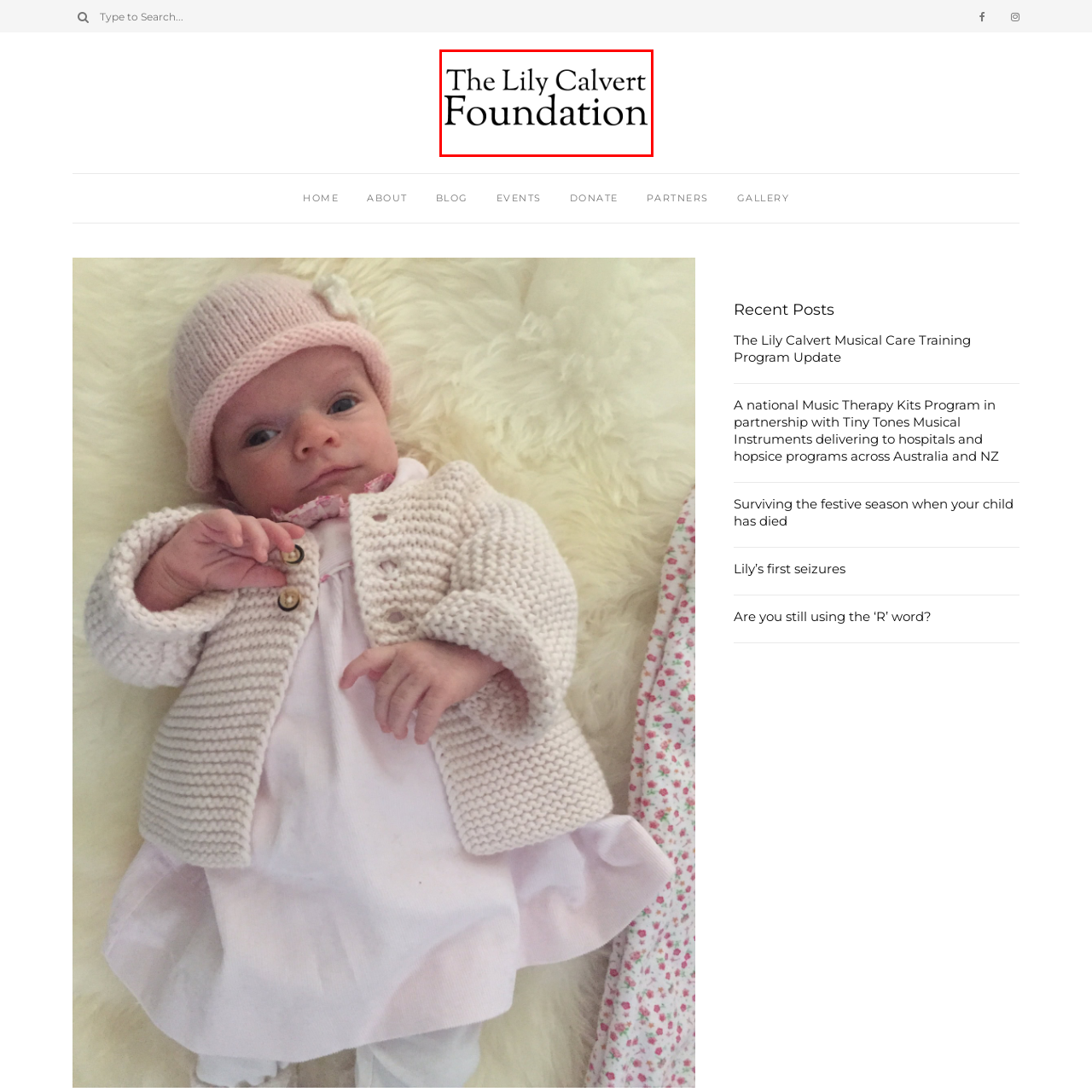Create a detailed narrative describing the image bounded by the red box.

The image displays the logo of "The Lily Calvert Foundation," rendered in an elegant and clear font. The name emphasizes the foundation's commitment to its mission, with "Lily Calvert" prominently featured, signifying the foundation's dedication to honoring Lily's legacy. The design is simple yet striking, aiming to evoke a sense of compassion and support for its cause. The visual presentation aligns with the foundation's focus on raising awareness and providing resources in relation to pediatric health issues, particularly those affecting children with medical needs.